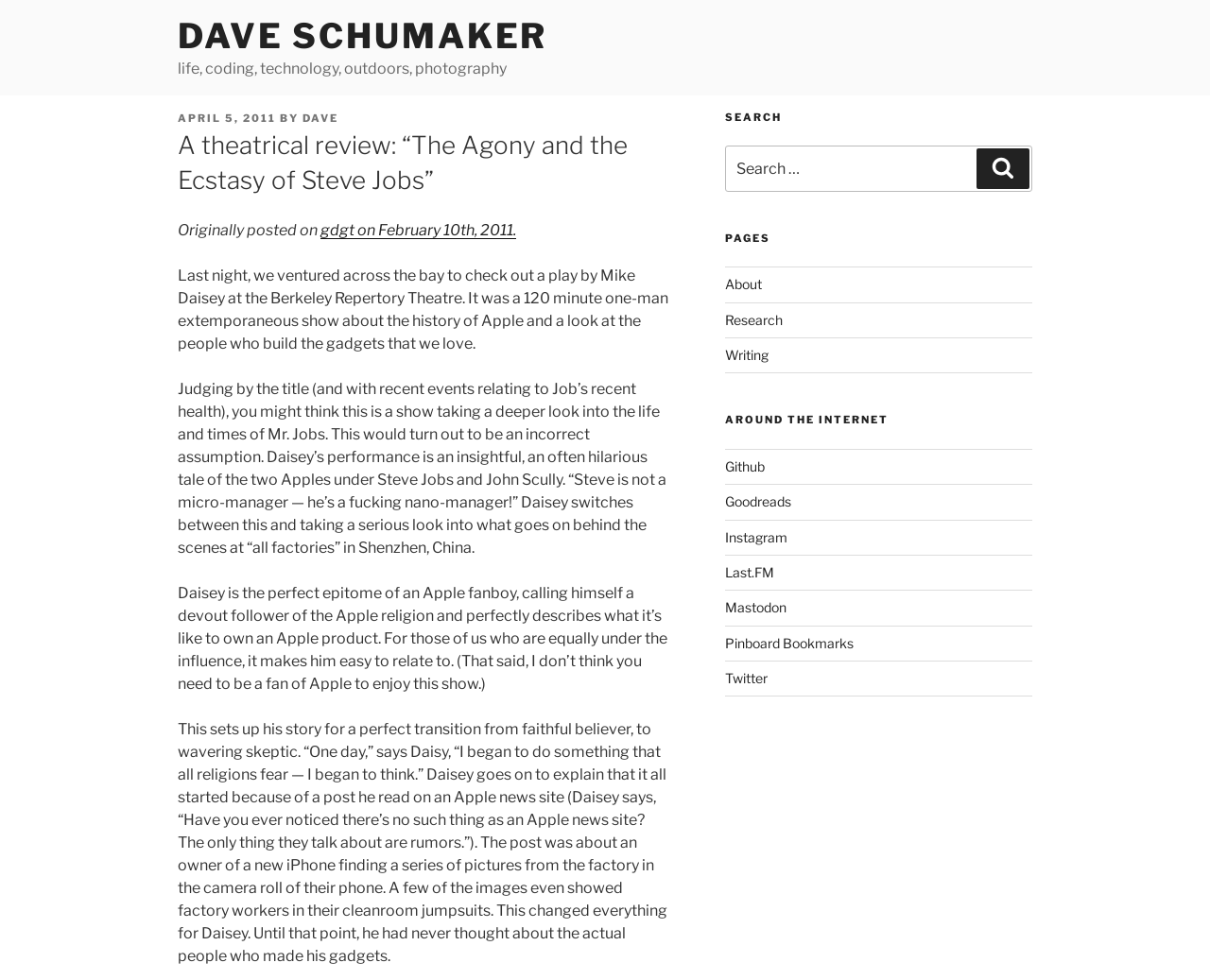Offer a meticulous caption that includes all visible features of the webpage.

This webpage is a blog post titled "A theatrical review: “The Agony and the Ecstasy of Steve Jobs”" by Dave Schumaker. At the top, there is a header section with the author's name, "DAVE SCHUMAKER", and a list of categories: "life, coding, technology, outdoors, photography". Below this, there is a section with the post's metadata, including the date "APRIL 5, 2011" and a link to the original post on "gdgt" from February 10th, 2011.

The main content of the post is a review of a play by Mike Daisey, "The Agony and the Ecstasy of Steve Jobs", which the author saw at the Berkeley Repertory Theatre. The review is a lengthy, multi-paragraph text that discusses the play's themes, the author's experience, and quotes from the performance.

To the right of the main content, there is a sidebar with several sections. At the top, there is a search bar with a heading "SEARCH" and a button to submit the search query. Below this, there are three sections: "PAGES" with links to other pages on the blog, "AROUND THE INTERNET" with links to the author's profiles on various social media and online platforms, and a list of links to other websites and services.